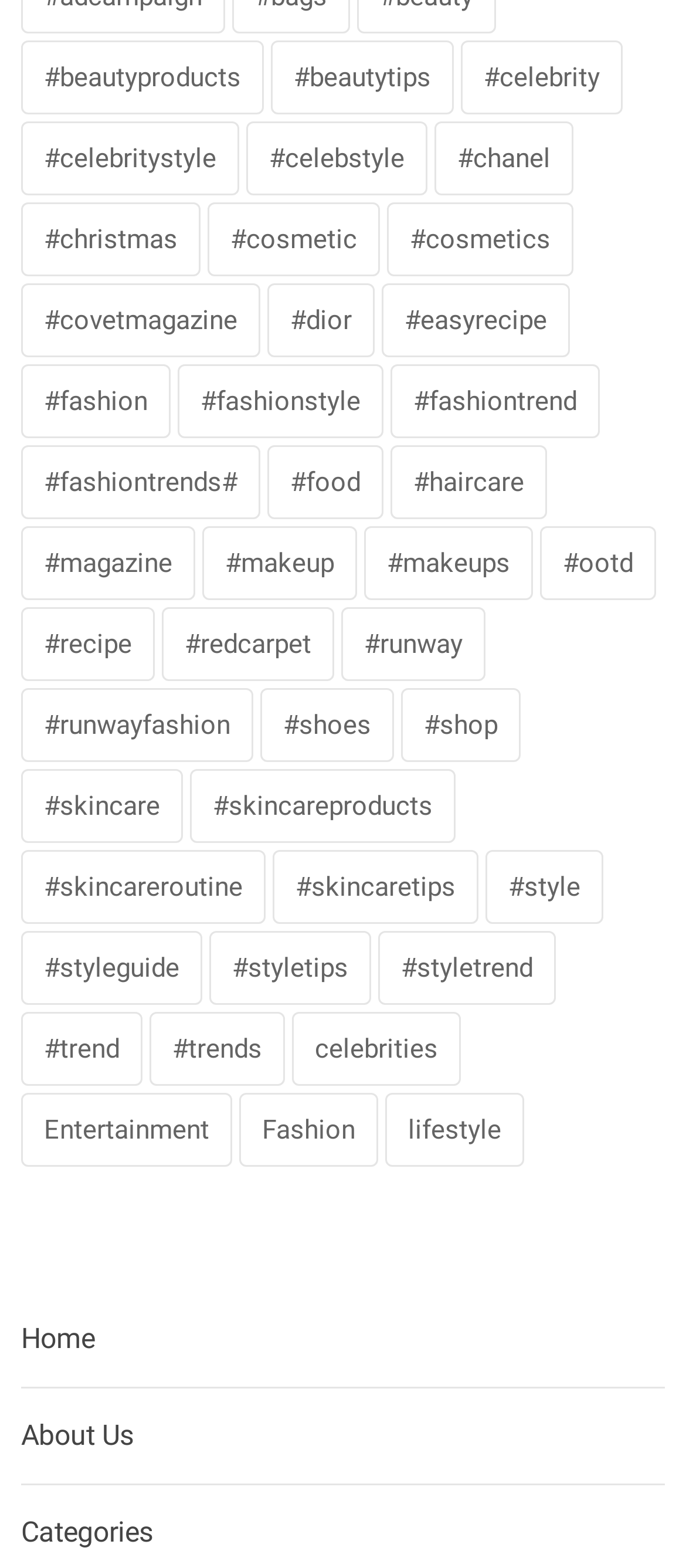Identify the bounding box for the UI element described as: "About Us". The coordinates should be four float numbers between 0 and 1, i.e., [left, top, right, bottom].

[0.031, 0.905, 0.195, 0.926]